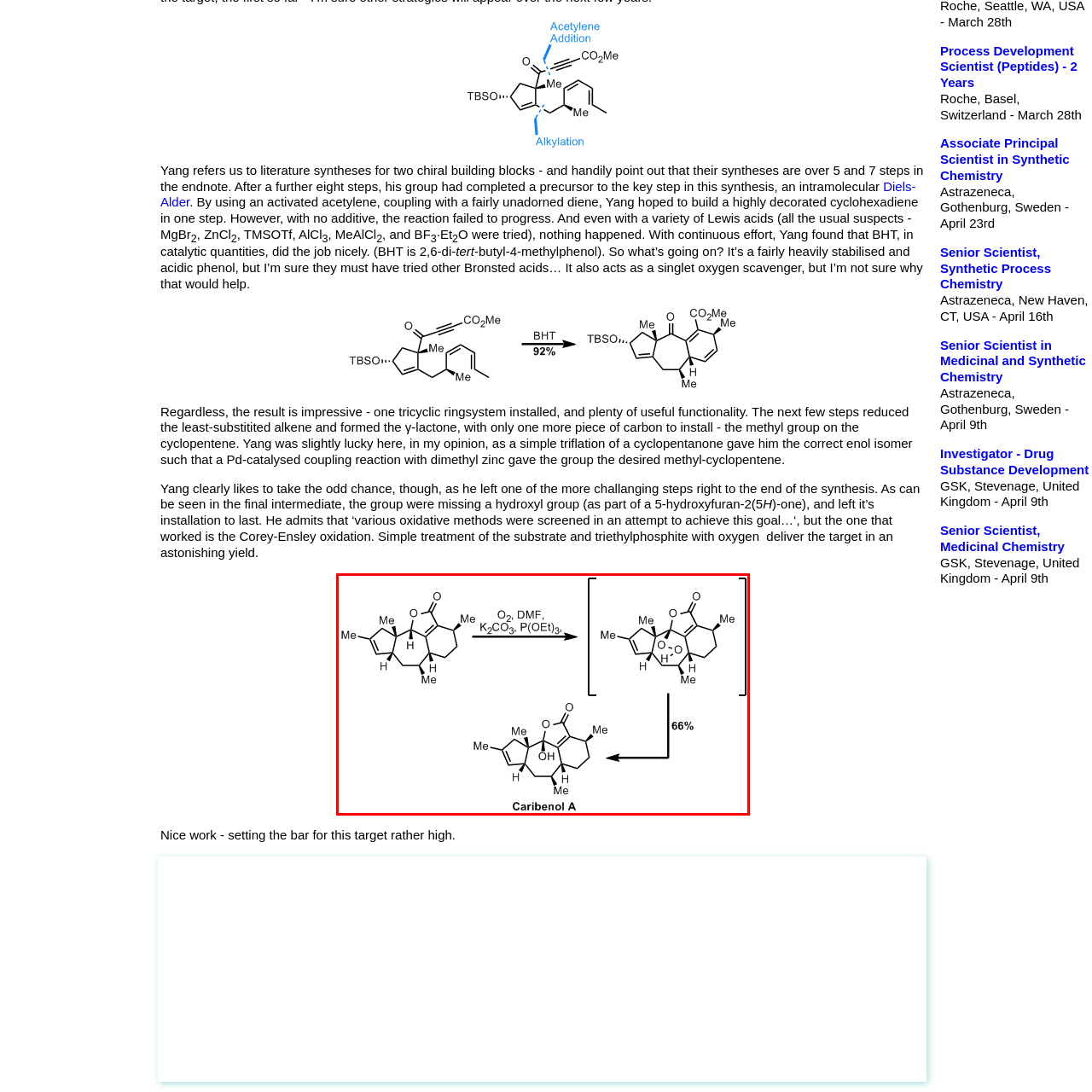Create a detailed description of the image enclosed by the red bounding box.

The image illustrates a chemical reaction pathway involving the synthesis of Caribenol A. The reaction takes place under specific conditions using oxygen (O₂), DMF (dimethylformamide), potassium carbonate (K₂CO₃), and triethyl phosphite (P(OEt)₃). 

The reaction starts with an intermediate compound, leading towards the formation of a cyclic product, indicated on the right side of the arrow. The efficiency of this synthesis is noted, with a yield percentage of 66% for Caribenol A depicted at the bottom of the image. The chemical structures are drawn with methyl (Me) groups clearly marked, contributing to the overall complexity and stability of the final compound. This detailed representation emphasizes both the synthetic route and the structural integrity of Caribenol A as an important target in organic chemistry.